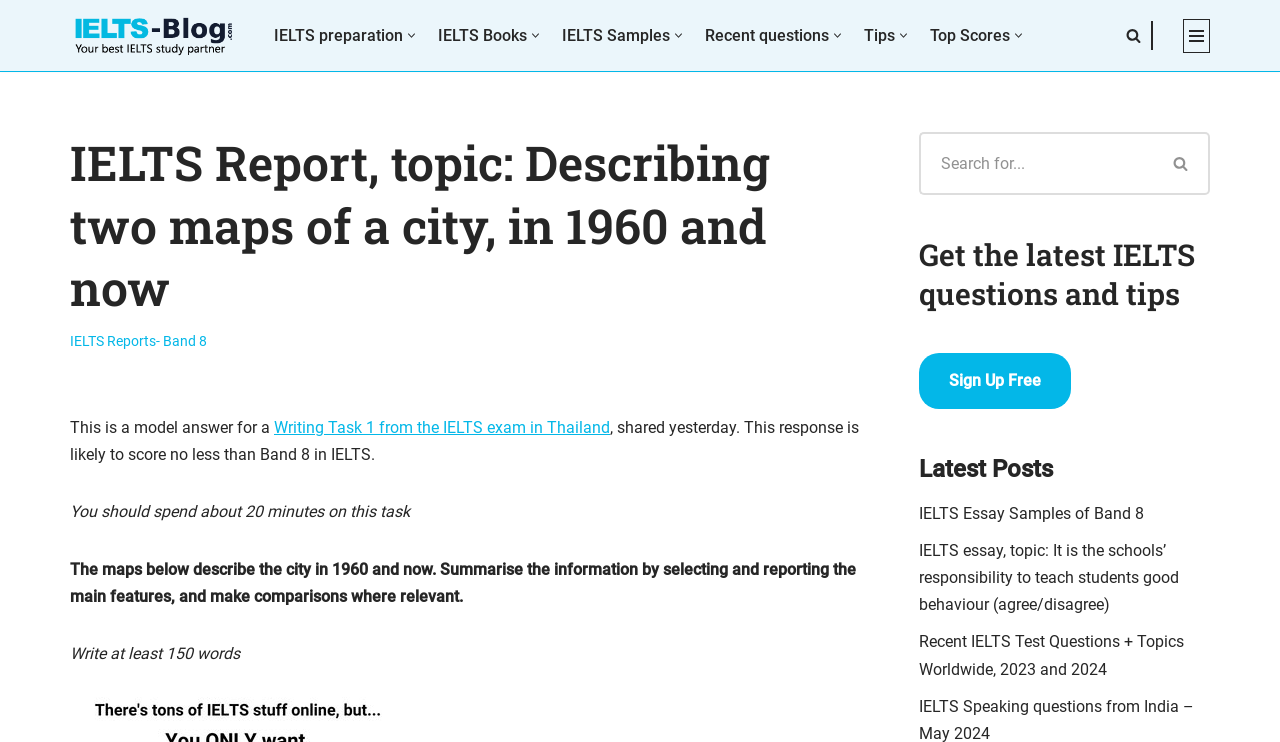Give a concise answer using only one word or phrase for this question:
What is the title of the latest post?

IELTS Essay Samples of Band 8